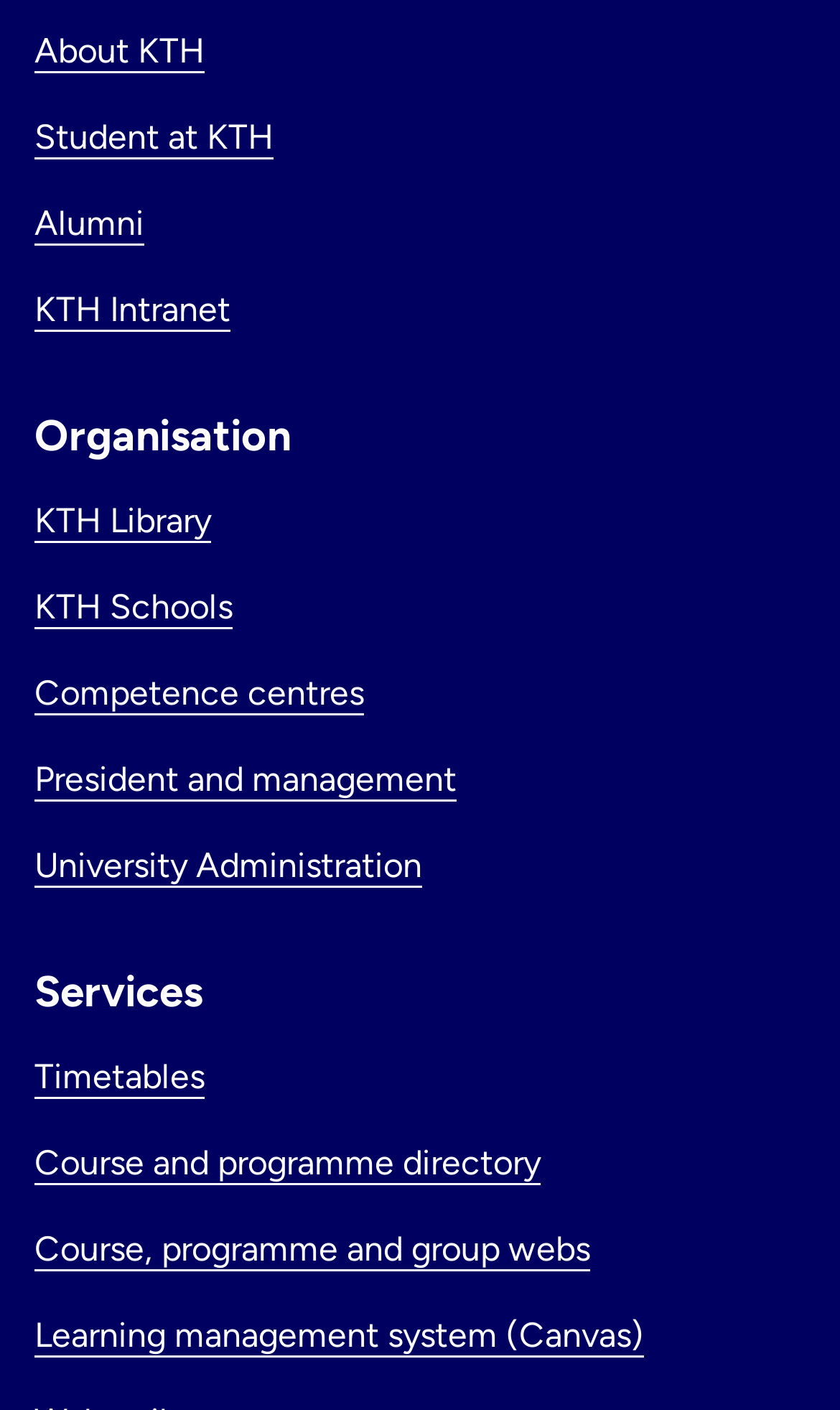Locate the bounding box coordinates of the clickable region to complete the following instruction: "Check 'Tarawera High School students visit SCION | News | Kawerau'."

None